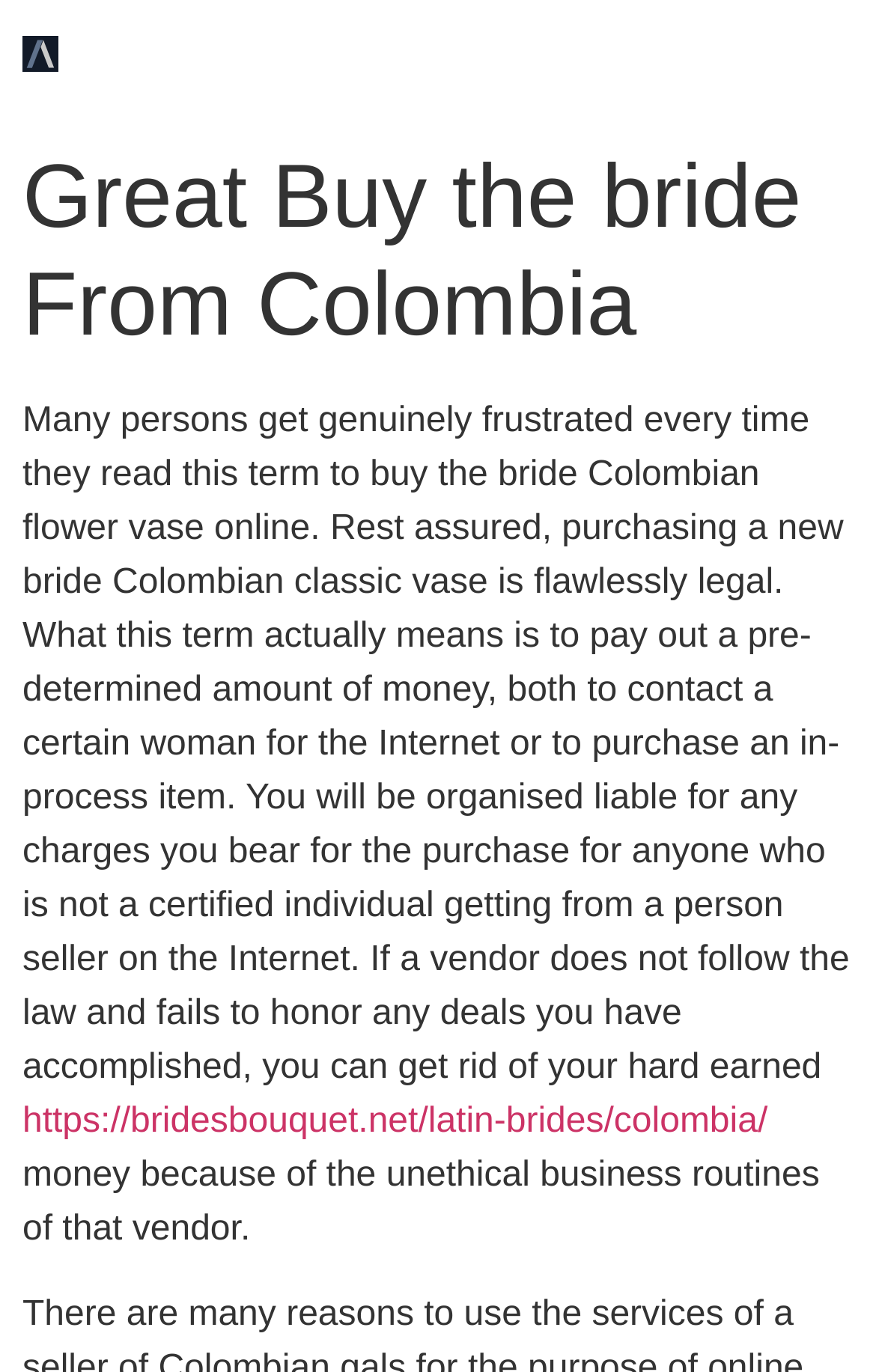What is the purpose of buying a bride Colombian classic vase?
Using the visual information, reply with a single word or short phrase.

To pay a pre-determined amount of money